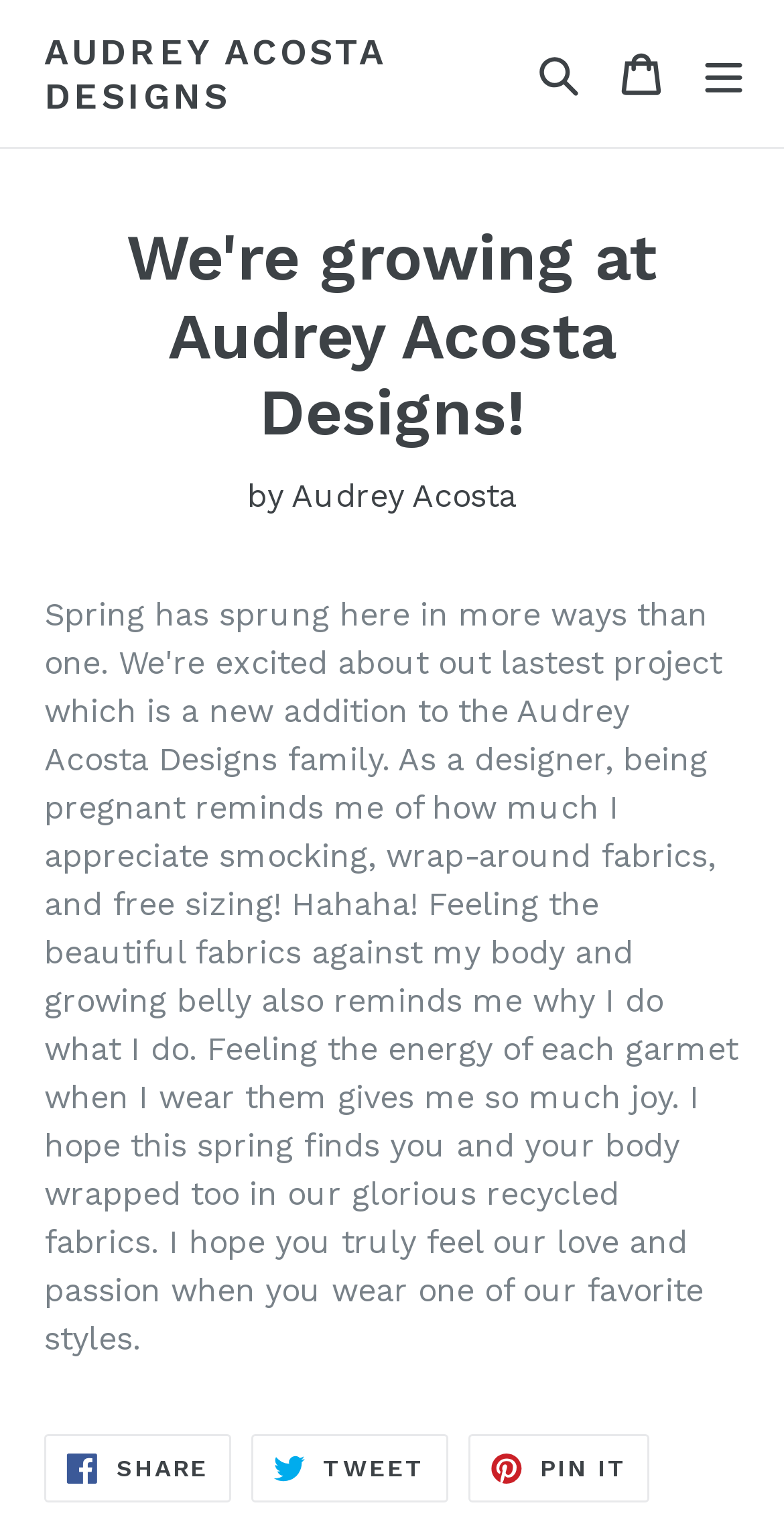Determine the bounding box coordinates for the UI element matching this description: "Healthy Savoury Crepe Recipe".

None